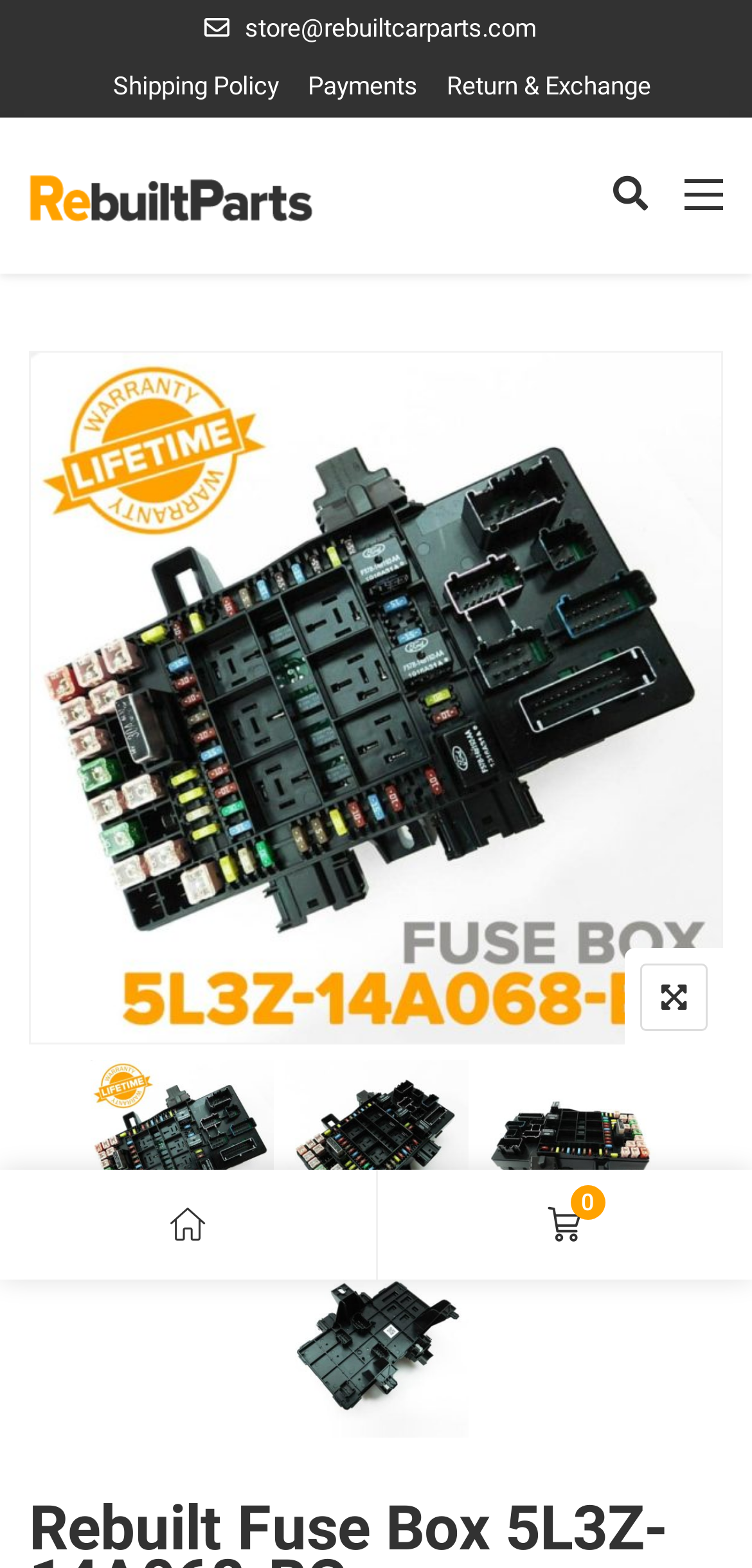Can you give a detailed response to the following question using the information from the image? What is the rating of the product?

I looked for a rating system, such as stars or numbers, and found a link with the text '0' next to a star icon, indicating that the product has a rating of 0.